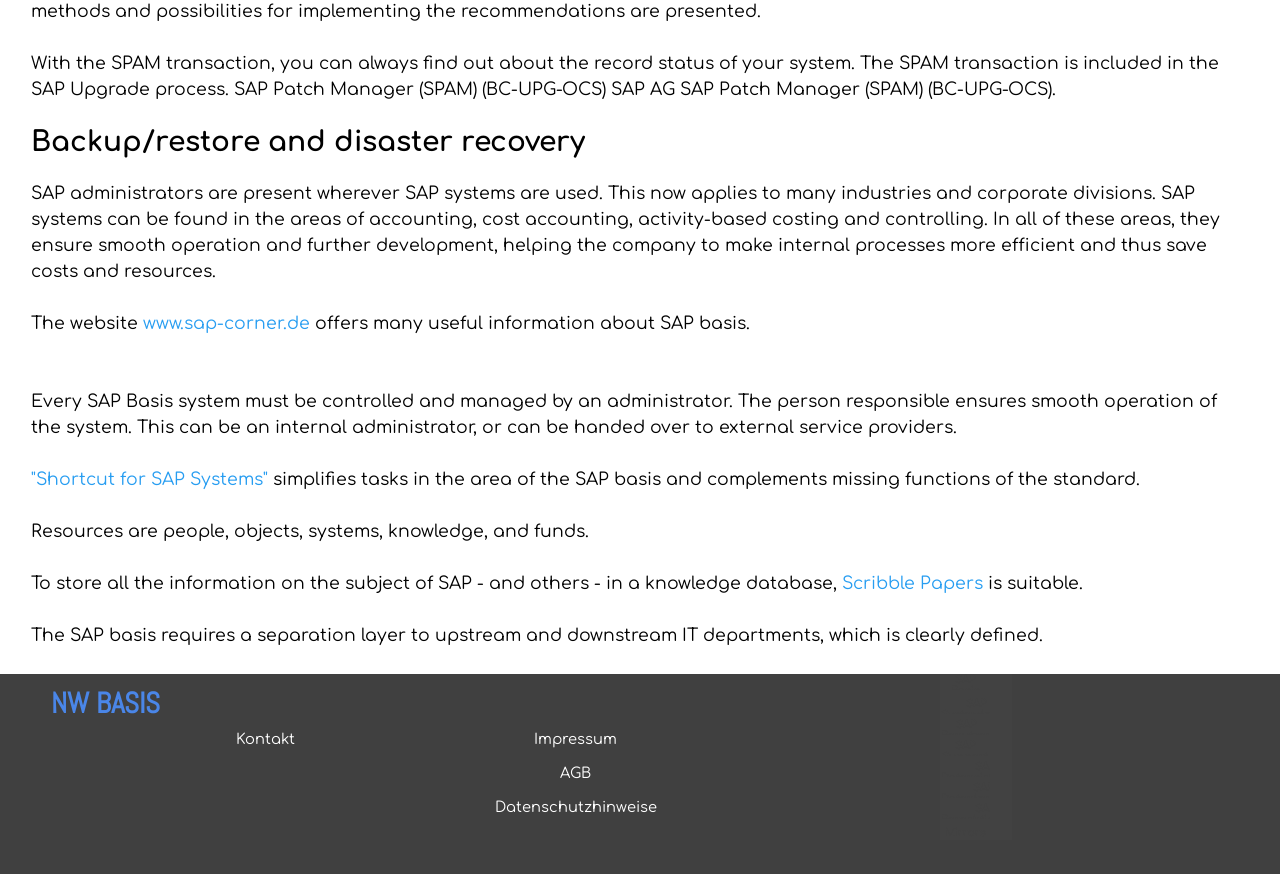Identify the coordinates of the bounding box for the element described below: ""Shortcut for SAP Systems"". Return the coordinates as four float numbers between 0 and 1: [left, top, right, bottom].

[0.024, 0.538, 0.209, 0.559]